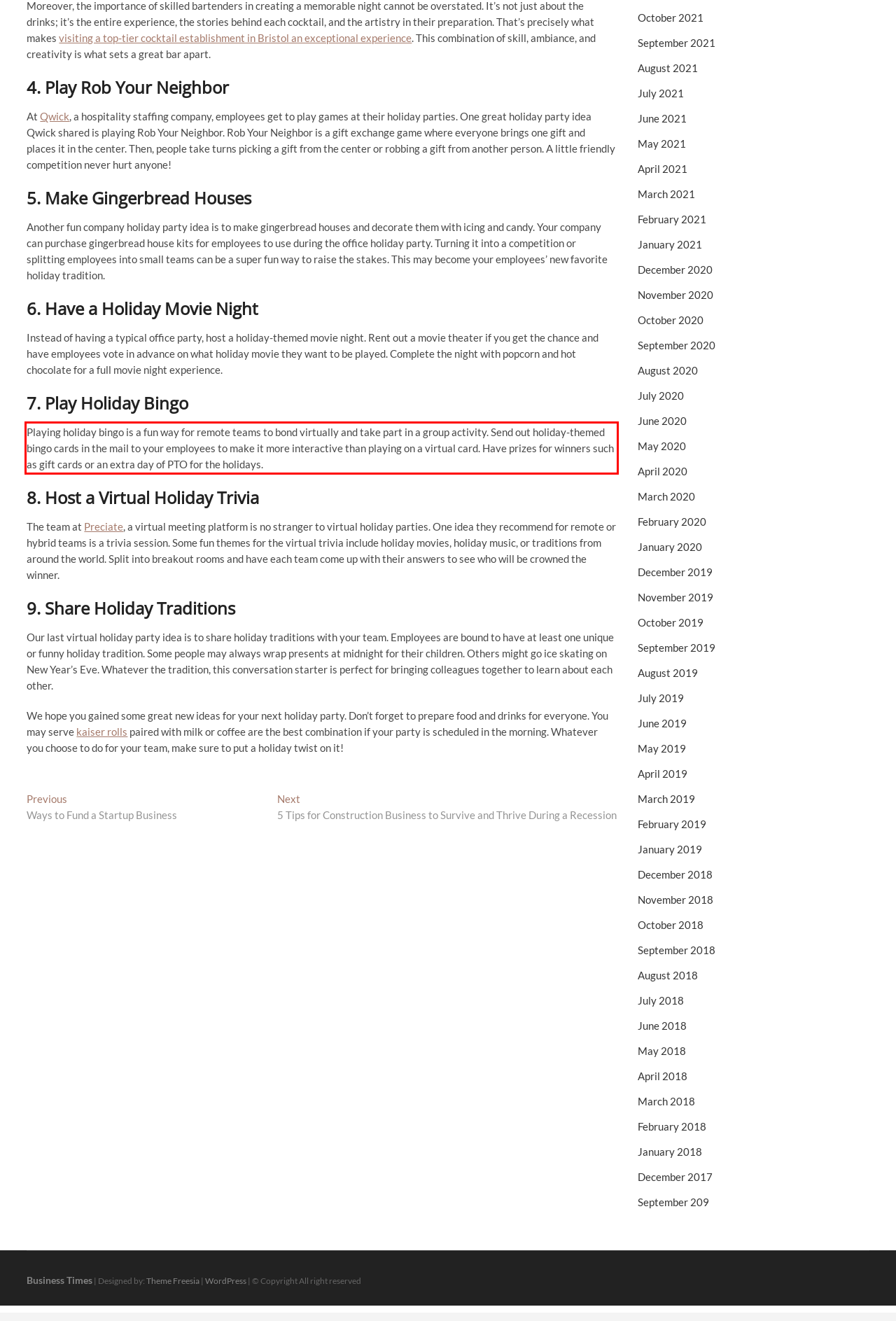Given the screenshot of a webpage, identify the red rectangle bounding box and recognize the text content inside it, generating the extracted text.

Playing holiday bingo is a fun way for remote teams to bond virtually and take part in a group activity. Send out holiday-themed bingo cards in the mail to your employees to make it more interactive than playing on a virtual card. Have prizes for winners such as gift cards or an extra day of PTO for the holidays.